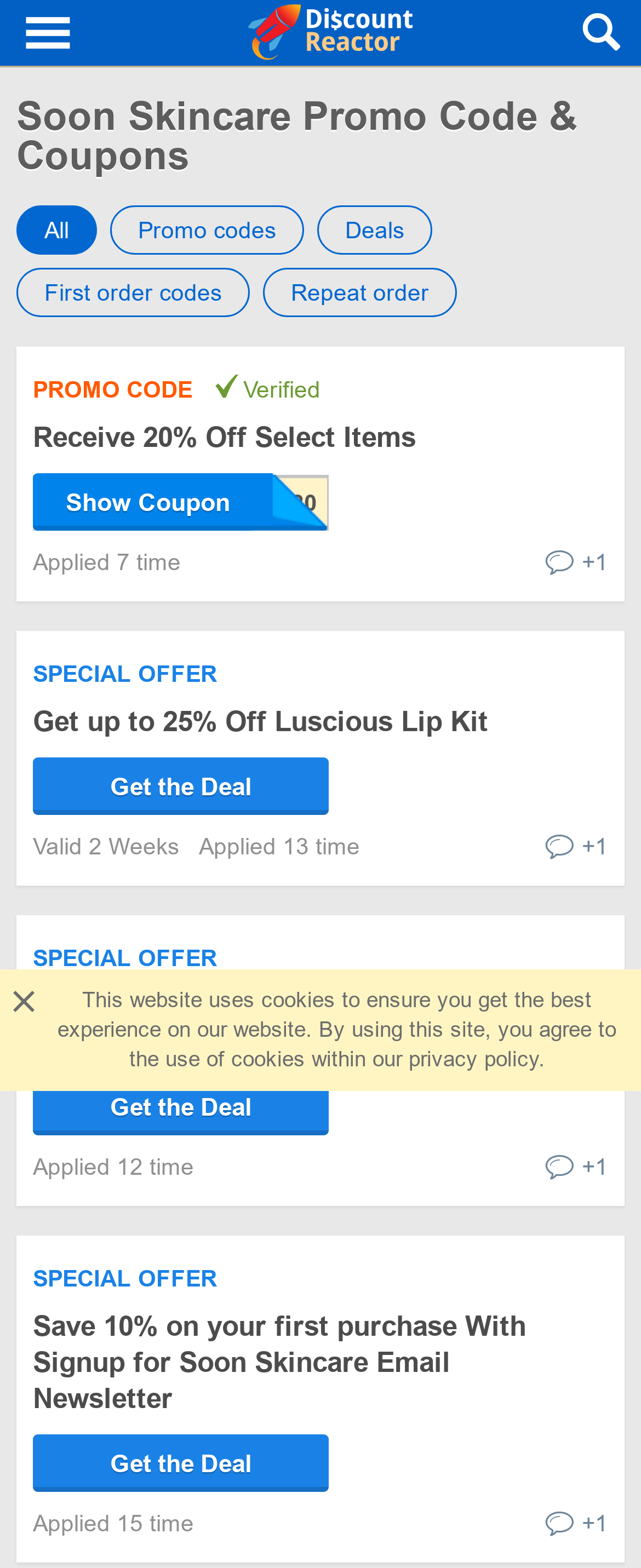Find and indicate the bounding box coordinates of the region you should select to follow the given instruction: "Click Get up to 25% Off Luscious Lip Kit".

[0.051, 0.451, 0.762, 0.47]